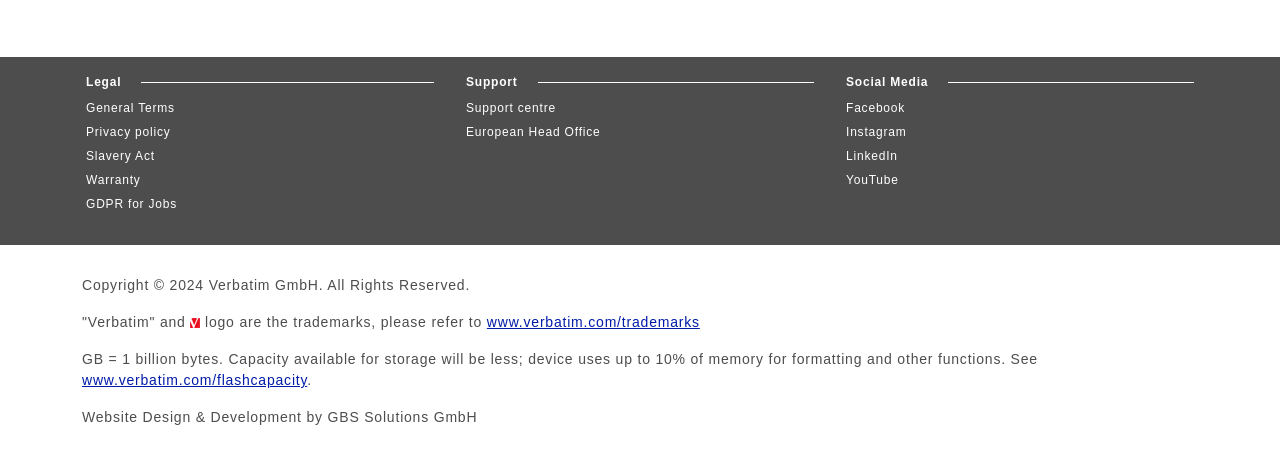Please locate the bounding box coordinates of the element that should be clicked to achieve the given instruction: "Learn about Verbatim's trademarks".

[0.38, 0.663, 0.547, 0.697]